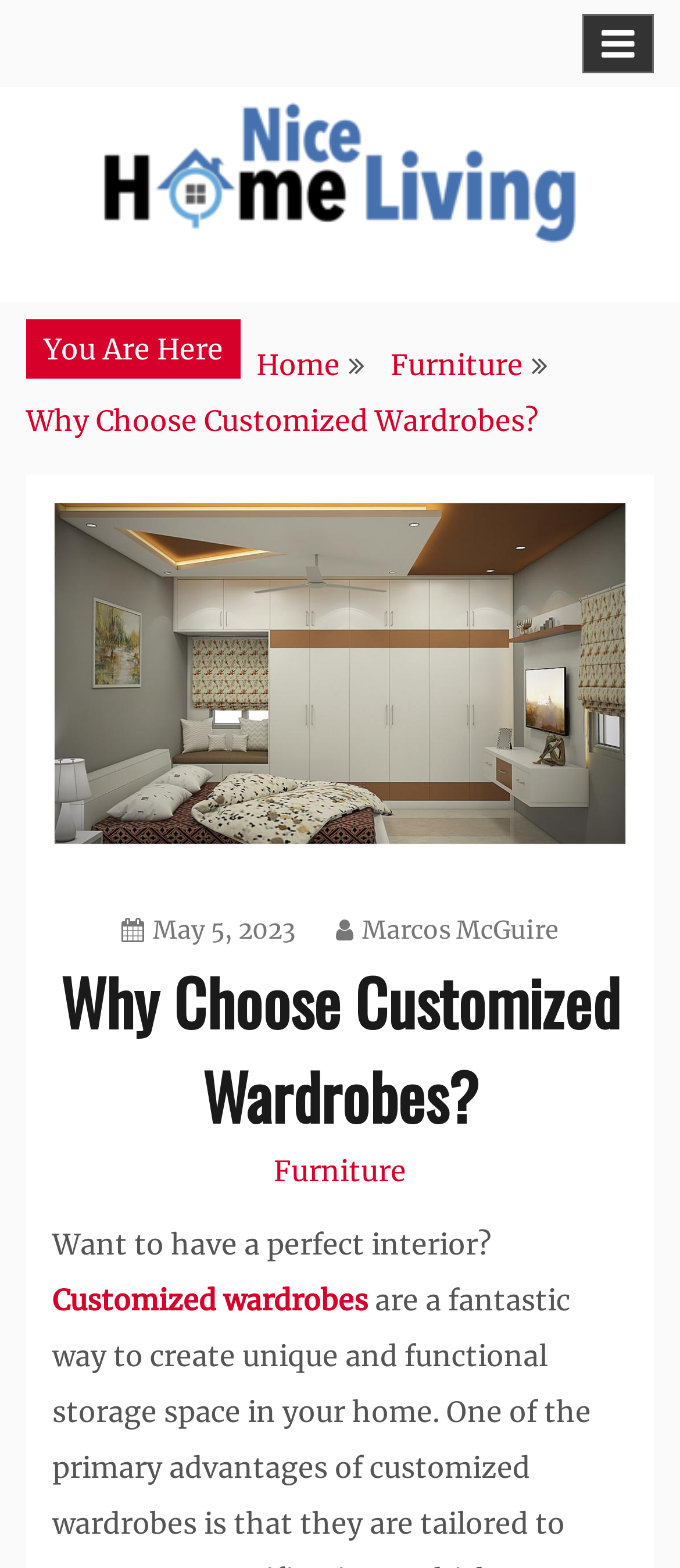How many links are there in the breadcrumbs navigation?
Using the image as a reference, answer the question with a short word or phrase.

3